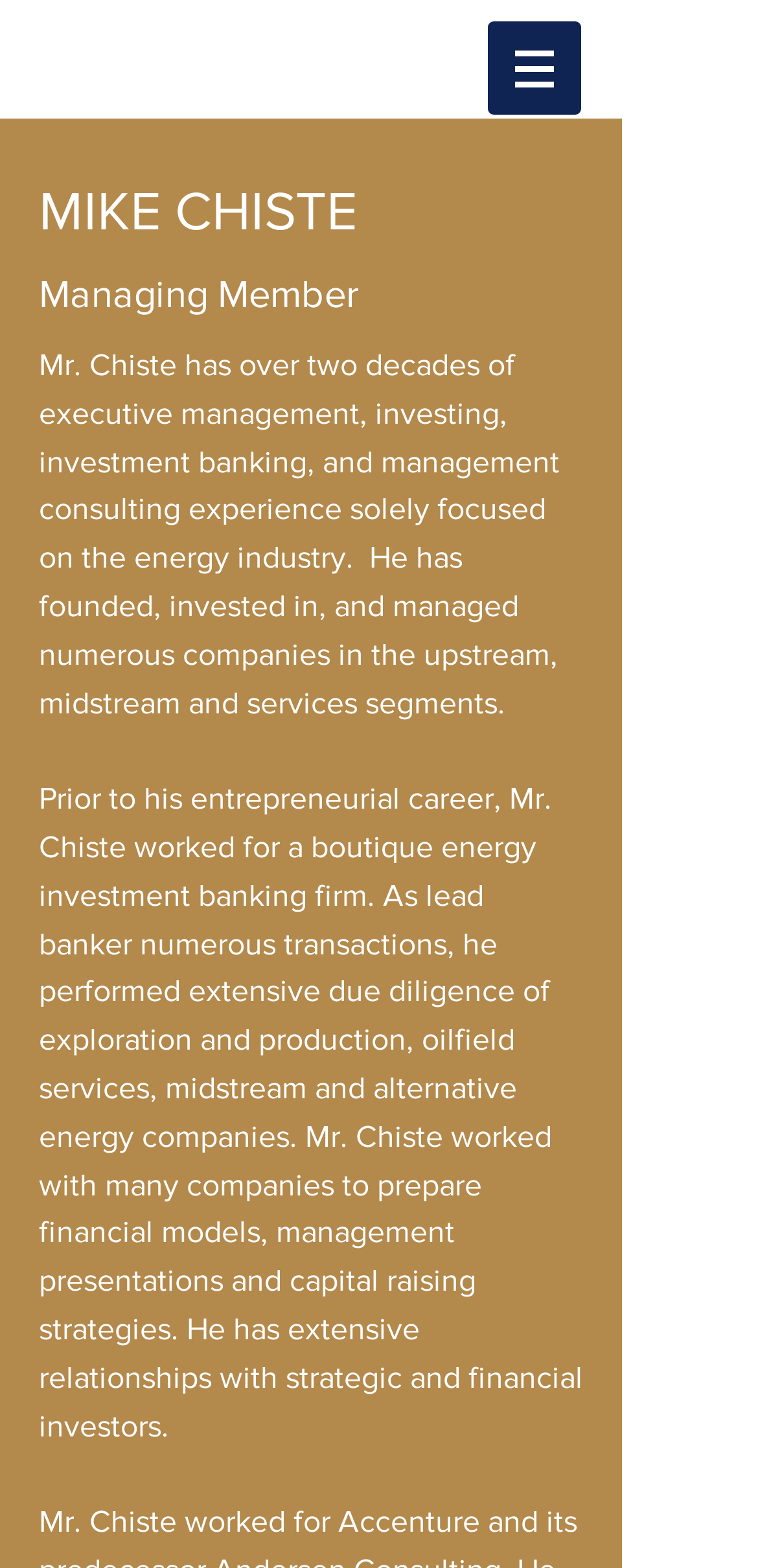Summarize the webpage with a detailed and informative caption.

The webpage is about Mike Chiste, a managing member with over two decades of experience in the energy industry. At the top right corner, there is a navigation menu labeled "Site" with a button that has a popup menu. The button is accompanied by a small image. 

Below the navigation menu, the name "MIKE CHISTE" is prominently displayed in a heading. Underneath the heading, there is a brief description of Mike Chiste's role as a managing member. 

A paragraph of text follows, describing Mike Chiste's extensive experience in the energy industry, including founding, investing in, and managing numerous companies in the upstream, midstream, and services segments. 

Another paragraph of text is located below, detailing Mike Chiste's prior experience as a lead banker at a boutique energy investment banking firm. This section explains his role in performing due diligence, preparing financial models, and developing capital raising strategies for various energy companies. The text also mentions his extensive relationships with strategic and financial investors.